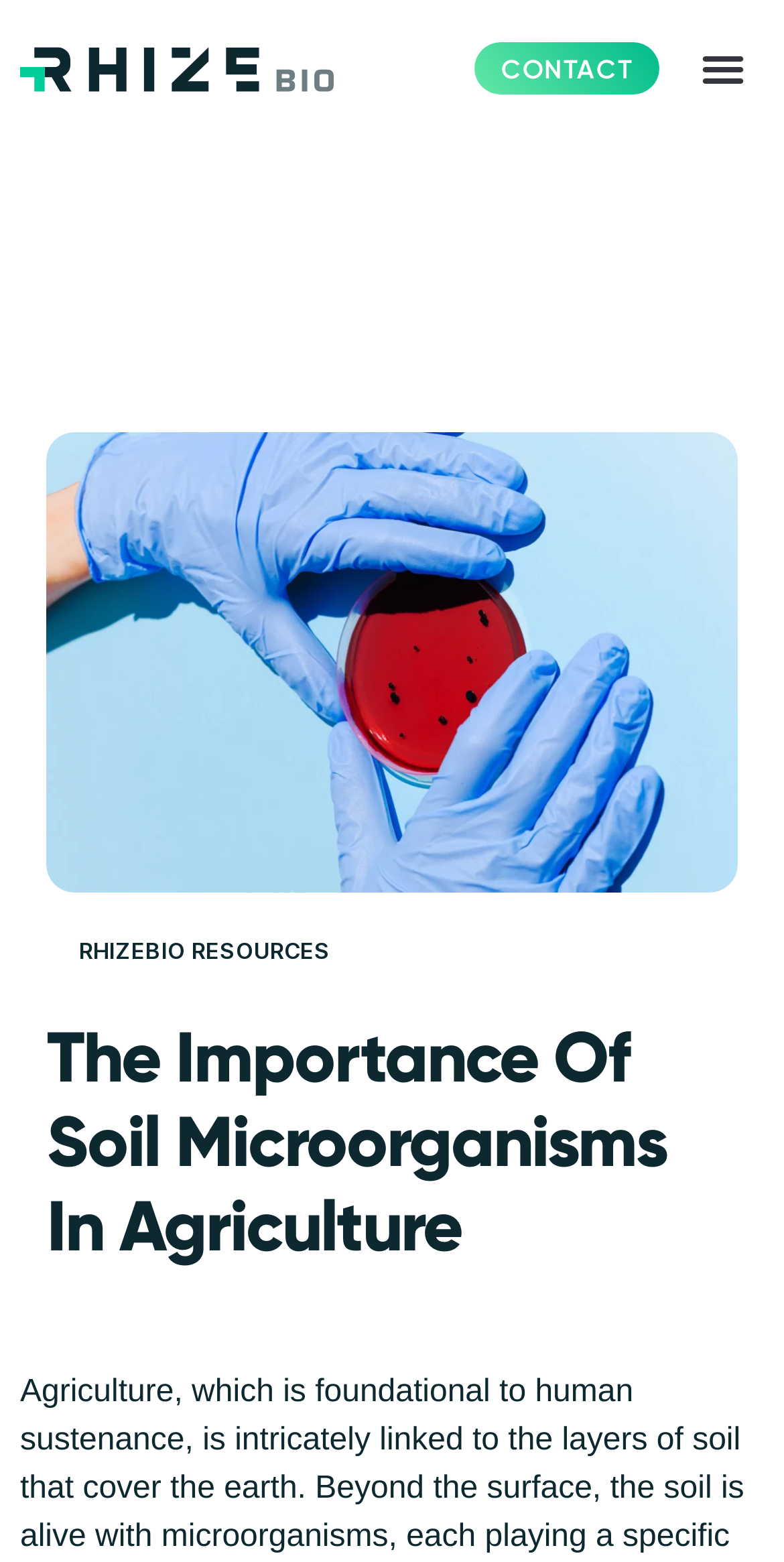Please locate and generate the primary heading on this webpage.

The Importance Of Soil Microorganisms In Agriculture